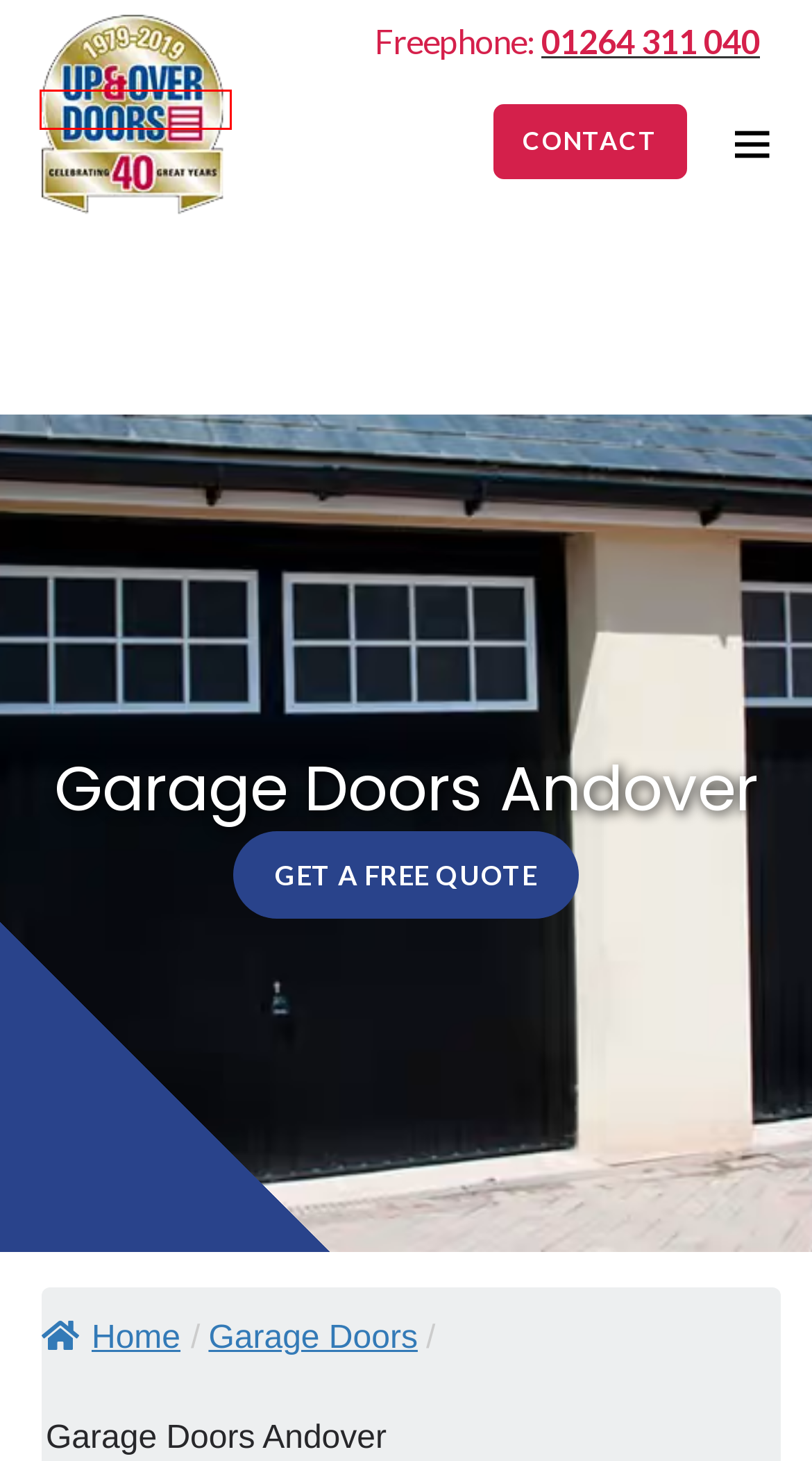You have a screenshot of a webpage with a red bounding box around an element. Identify the webpage description that best fits the new page that appears after clicking the selected element in the red bounding box. Here are the candidates:
A. Shutter Doors - Up & Over Doors Ltd
B. Repairs & Spares - Up & Over Doors Ltd
C. Garage Doors Bristol | Doors for Garages | Up & Over Doors
D. Contact - Up & Over Doors Ltd
E. Up & Over Doors Ltd - Garage door repairs and installation in Bristol, Avon
F. Front Entrance Doors - Up & Over Doors Ltd
G. Gallery - Up & Over Doors Ltd
H. Garage doors throughout the South West | Up & Over Doors Ltd

C